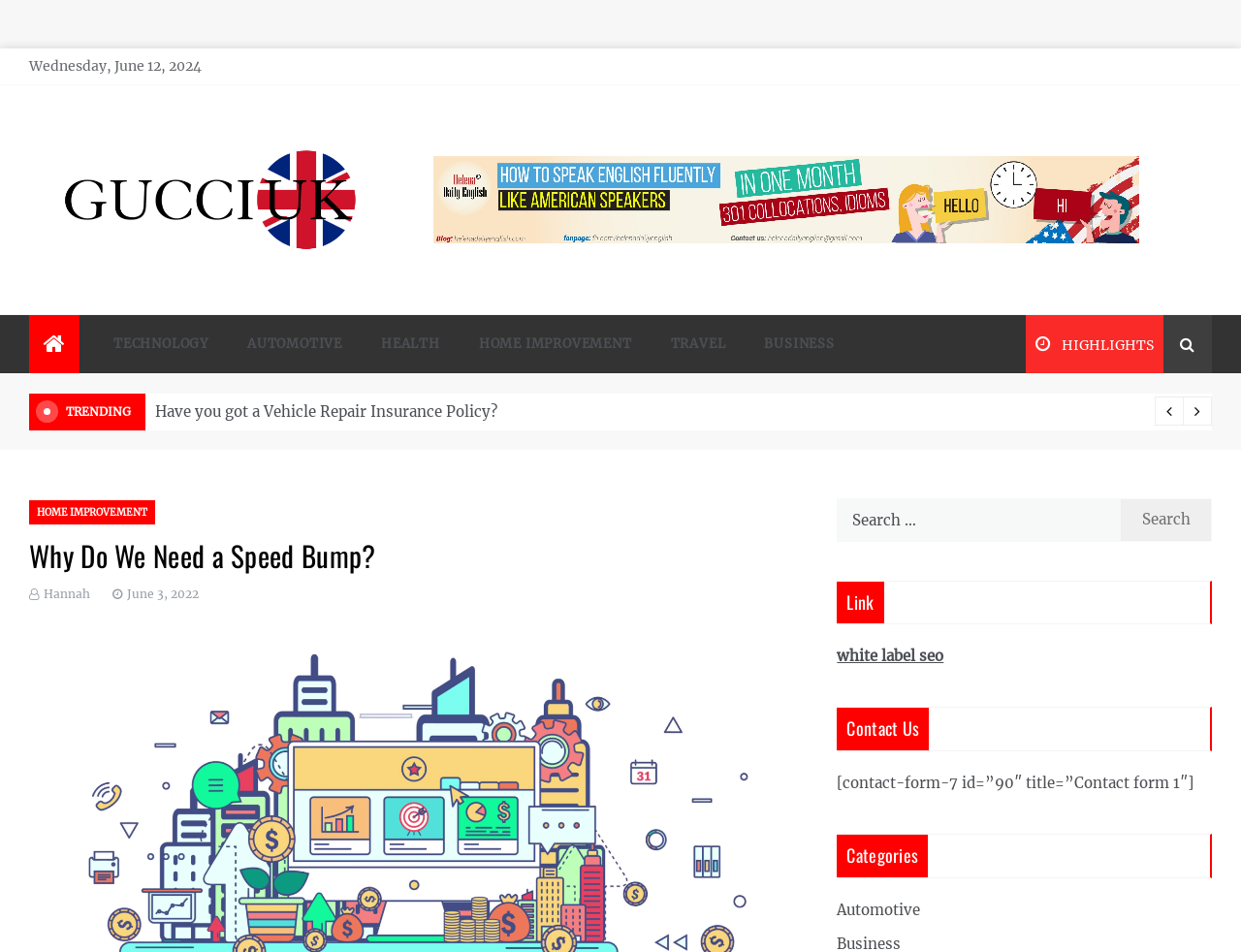Provide a one-word or brief phrase answer to the question:
What is the title of the article?

Why Do We Need a Speed Bump?